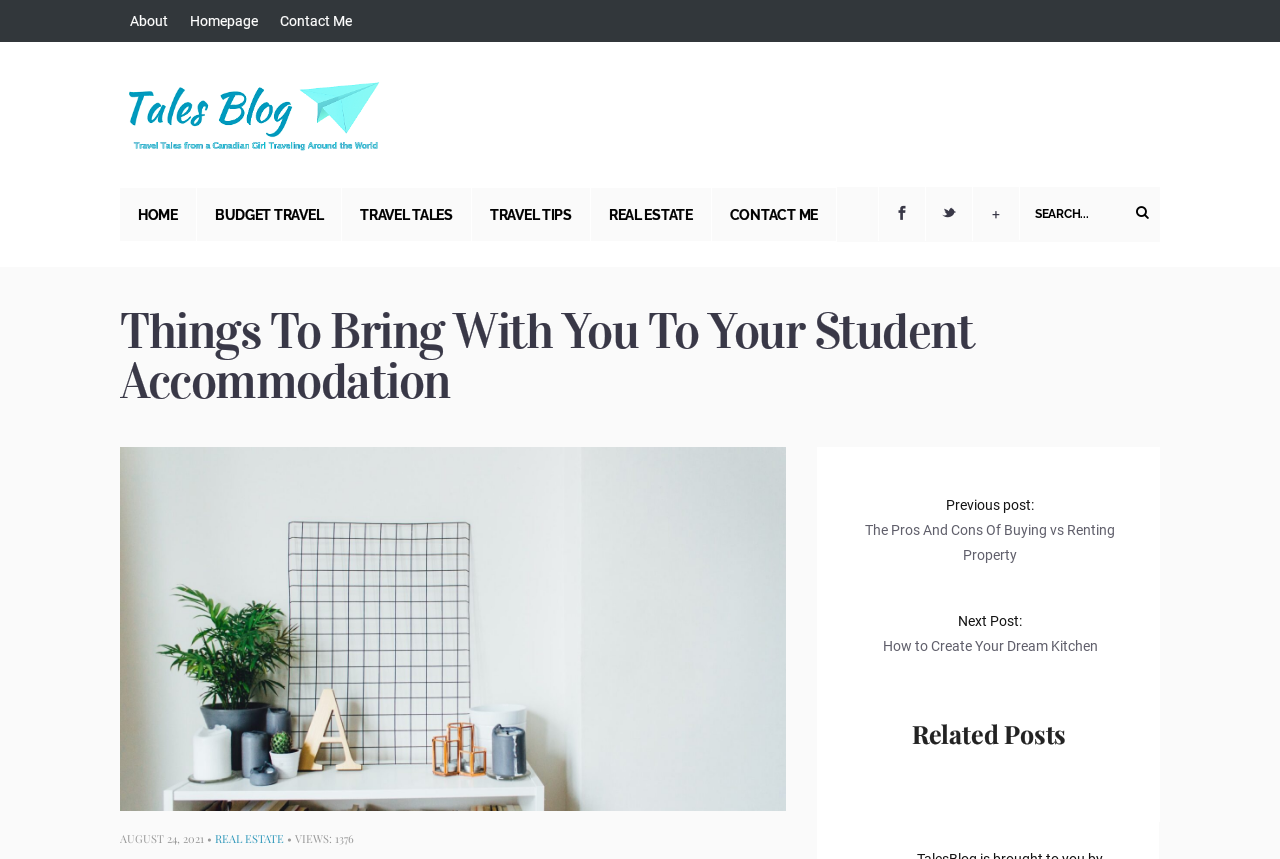What is the category of the link 'HOME'?
Using the image provided, answer with just one word or phrase.

Navigation